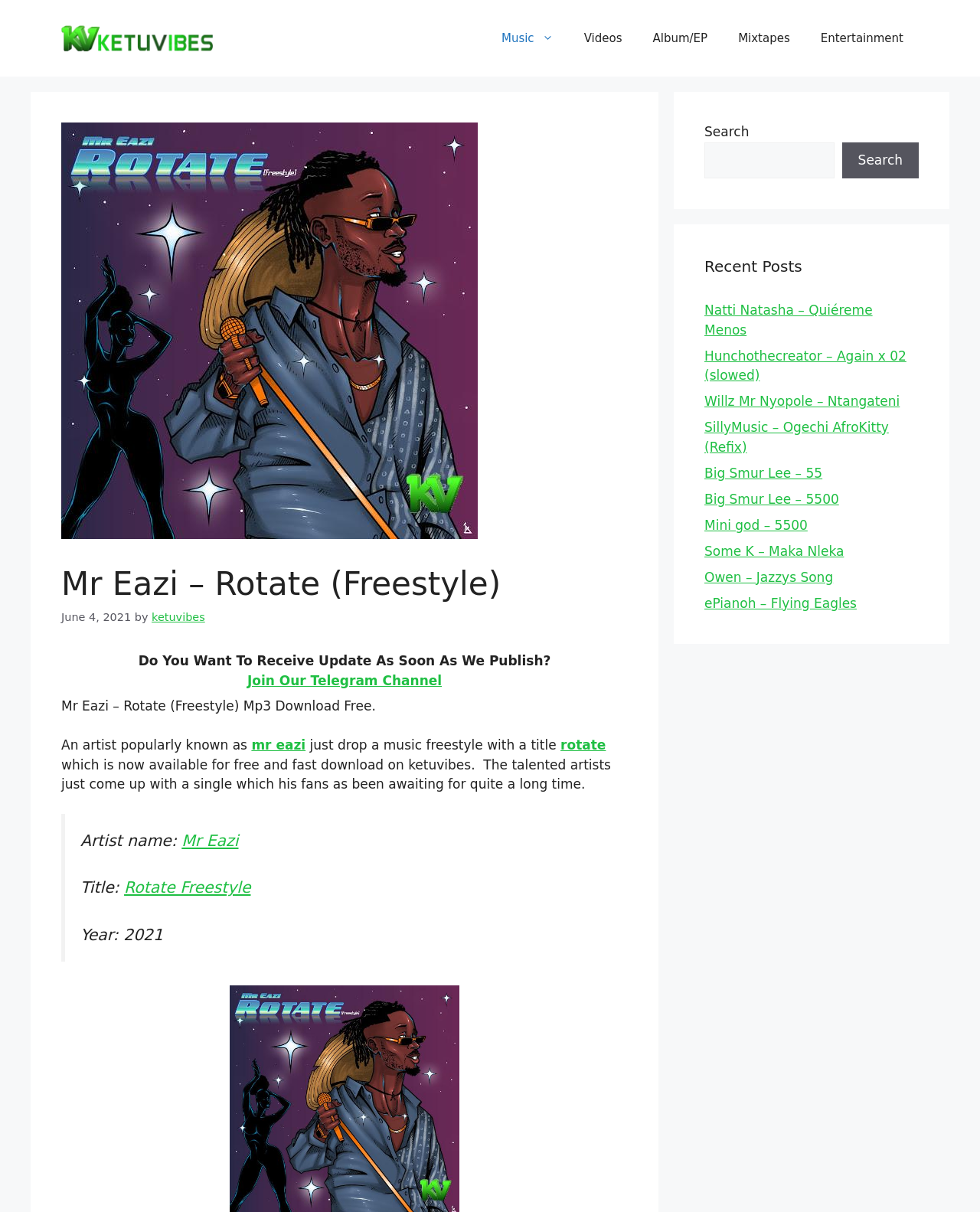Find and provide the bounding box coordinates for the UI element described here: "parent_node: Search name="s"". The coordinates should be given as four float numbers between 0 and 1: [left, top, right, bottom].

[0.719, 0.117, 0.851, 0.147]